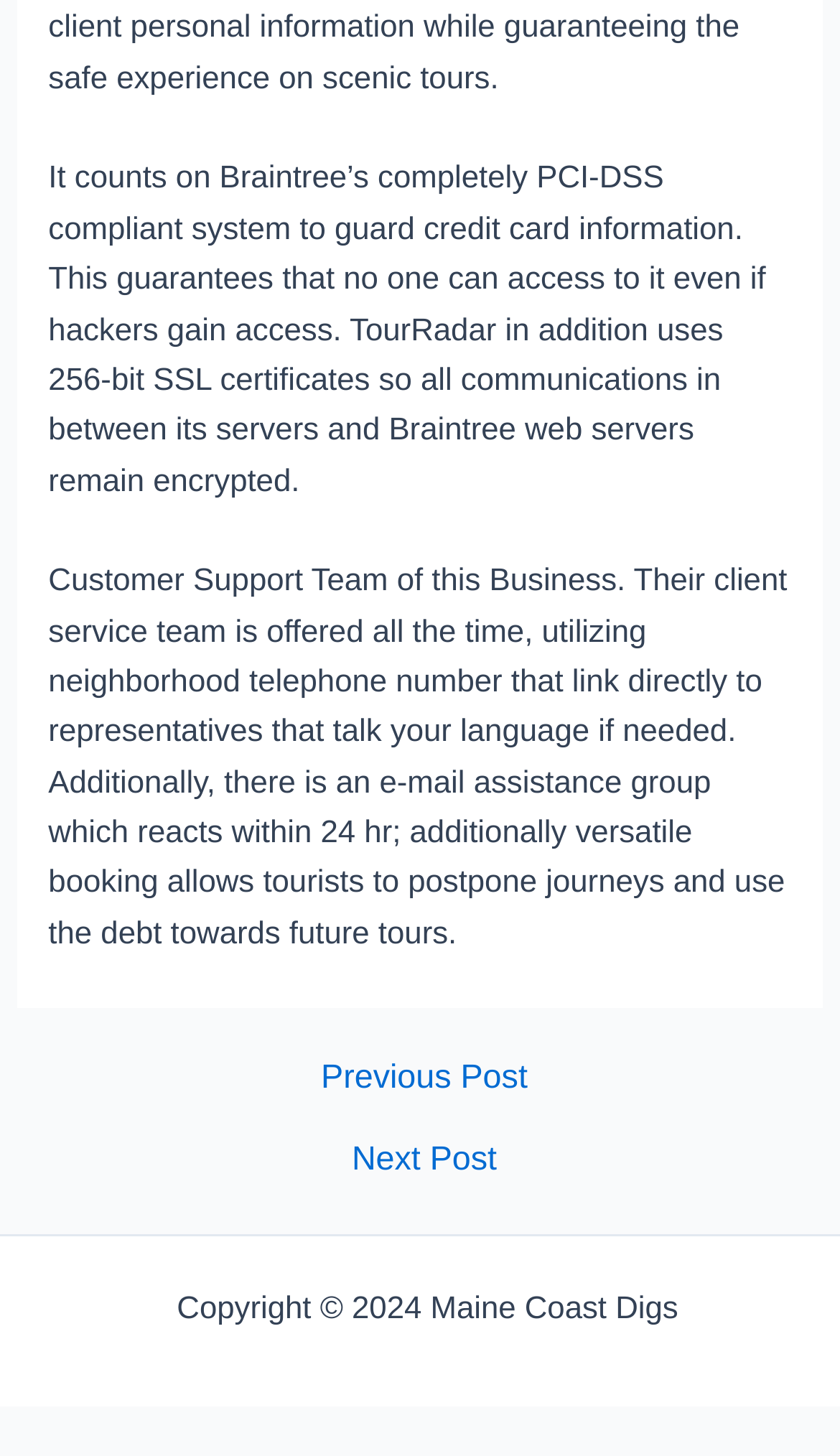What is the copyright year mentioned?
Based on the visual content, answer with a single word or a brief phrase.

2024